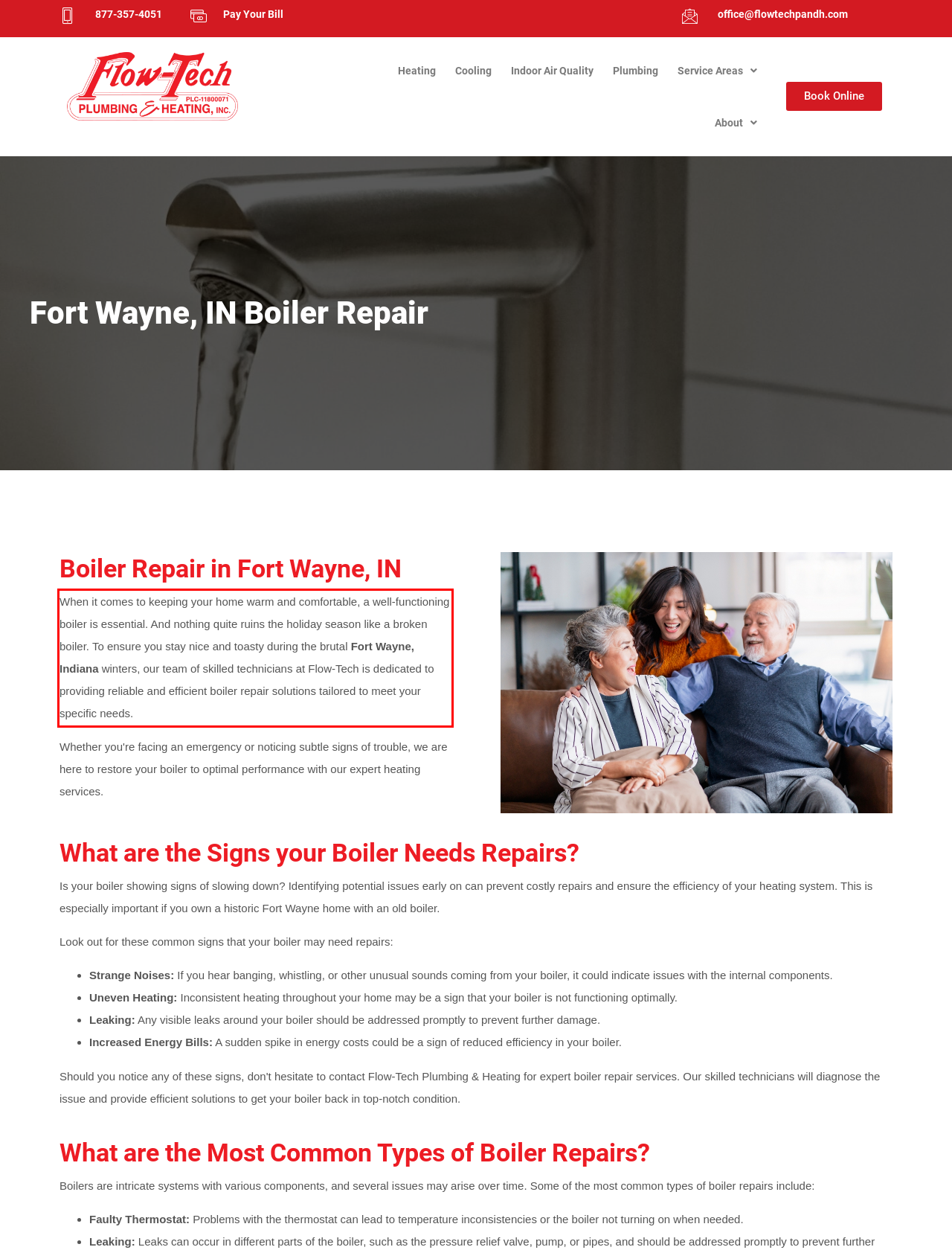Your task is to recognize and extract the text content from the UI element enclosed in the red bounding box on the webpage screenshot.

When it comes to keeping your home warm and comfortable, a well-functioning boiler is essential. And nothing quite ruins the holiday season like a broken boiler. To ensure you stay nice and toasty during the brutal Fort Wayne, Indiana winters, our team of skilled technicians at Flow-Tech is dedicated to providing reliable and efficient boiler repair solutions tailored to meet your specific needs.